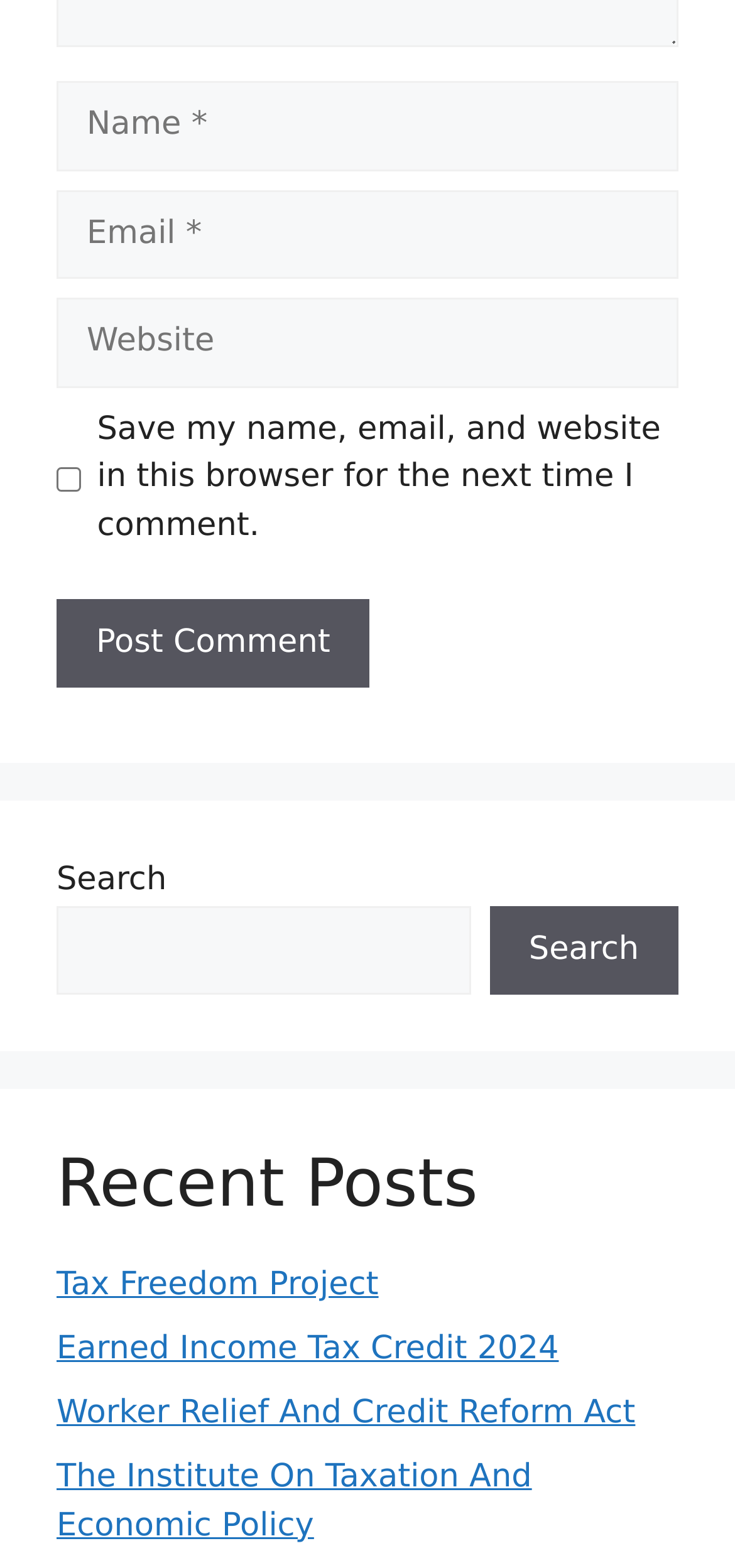Analyze the image and provide a detailed answer to the question: What is the function of the button below the textboxes?

The button is located below the textboxes for 'Name', 'Email', and 'Website', and its label is 'Post Comment'. This implies that its function is to submit the user's comment after filling in the required information.